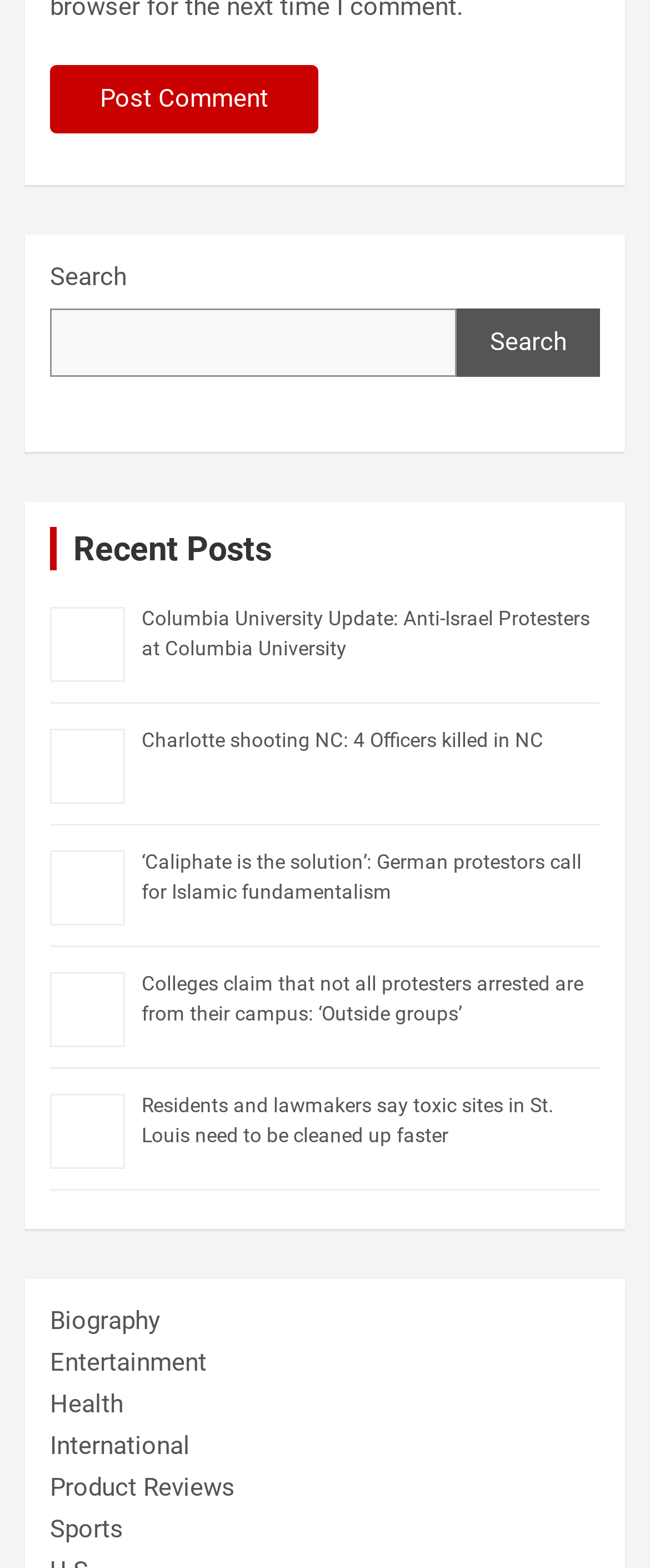Could you locate the bounding box coordinates for the section that should be clicked to accomplish this task: "Read about Columbia University Update".

[0.218, 0.387, 0.908, 0.421]